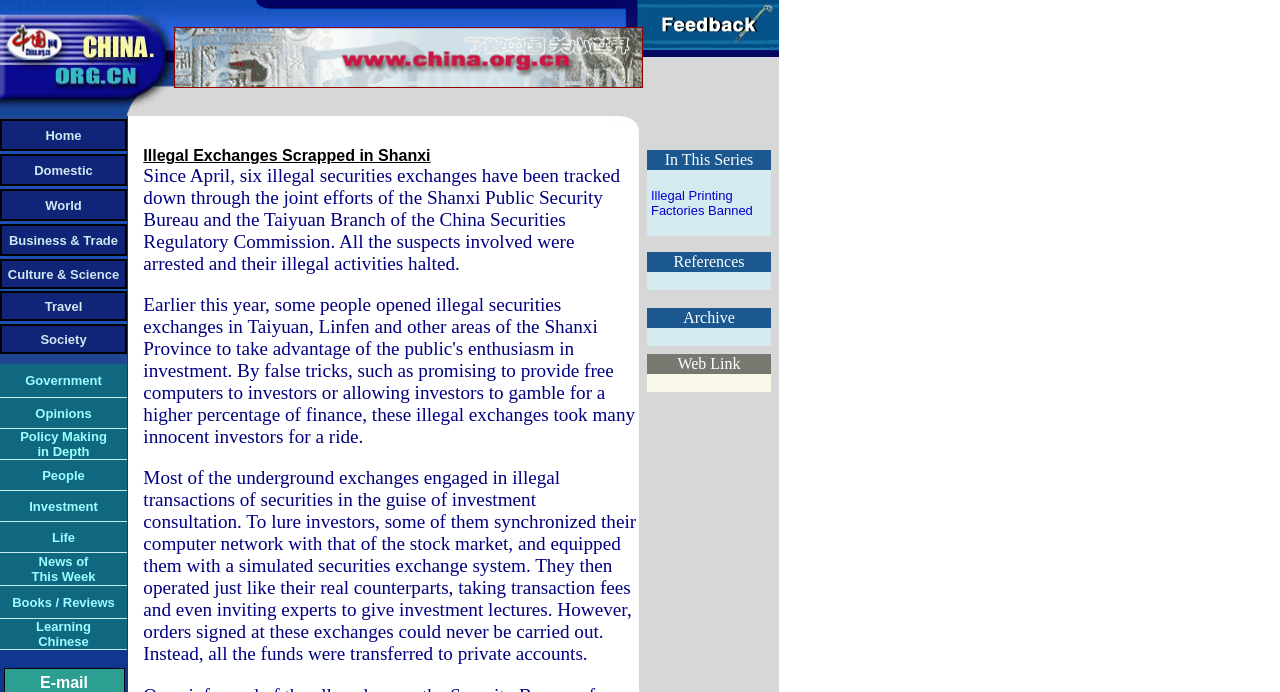Give a complete and precise description of the webpage's appearance.

The webpage has a title "Illegal Exchanges Scrapped in Shanxi" and features a layout with multiple sections and elements. At the top, there is a table with three columns, each containing an image. Below this table, there is a larger table with multiple rows and columns, which appears to be a navigation menu.

The navigation menu has six sections, each with a title and a link: "Home", "Domestic", "World", "Business & Trade", "Culture & Science", and "Travel". These sections are arranged vertically, with each section taking up a similar amount of space. The titles of the sections are centered within their respective columns, and the links are positioned below the titles.

To the left of the navigation menu, there is a smaller table with an image. Above the navigation menu, there is another table with an image. The images are not described, but they appear to be decorative or illustrative elements.

The overall structure of the webpage is organized and easy to follow, with clear headings and concise text. The use of tables and images adds visual interest and helps to break up the content.